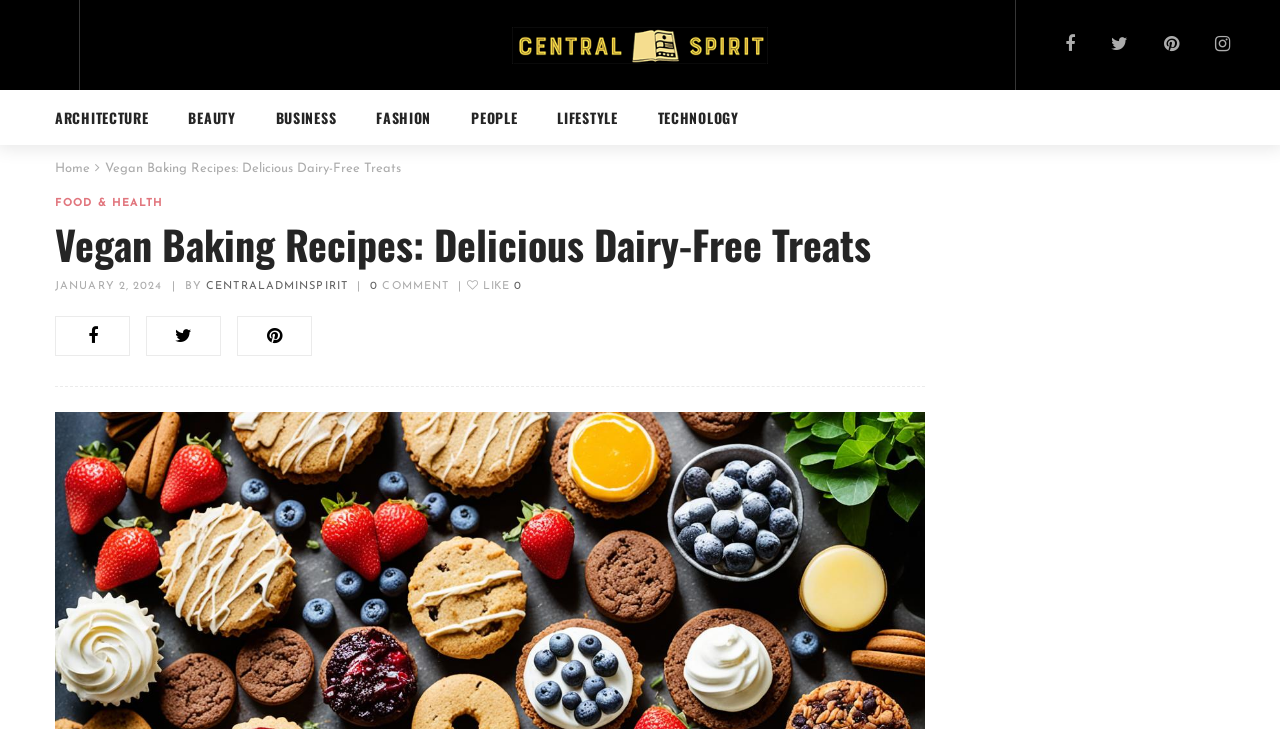Summarize the webpage comprehensively, mentioning all visible components.

This webpage is about vegan baking recipes and appears to be a blog post from Central Spirit. At the top, there is a logo and a link to the Central Spirit blog. Below that, there are social media links and a navigation menu with categories such as Architecture, Beauty, Business, and more.

The main content of the page is a blog post titled "Vegan Baking Recipes: Delicious Dairy-Free Treats." The title is displayed prominently in the middle of the page, followed by the date "January 2, 2024," and the author's name, "CENTRALADMINSPIRIT." There are also links to comment, like, and share the post.

To the right of the main content, there is a sidebar with a search bar and a section titled "WEEKEND READ" that features an article with an image and a heading. Below that, there is a list of related articles, including one titled "Unleashing Creativity with Fashion Illustration" with a link to read more.

At the bottom of the page, there is a complementary section with a link to an article about Achilles, accompanied by an image. Overall, the page has a clean and organized layout, making it easy to navigate and find relevant content.